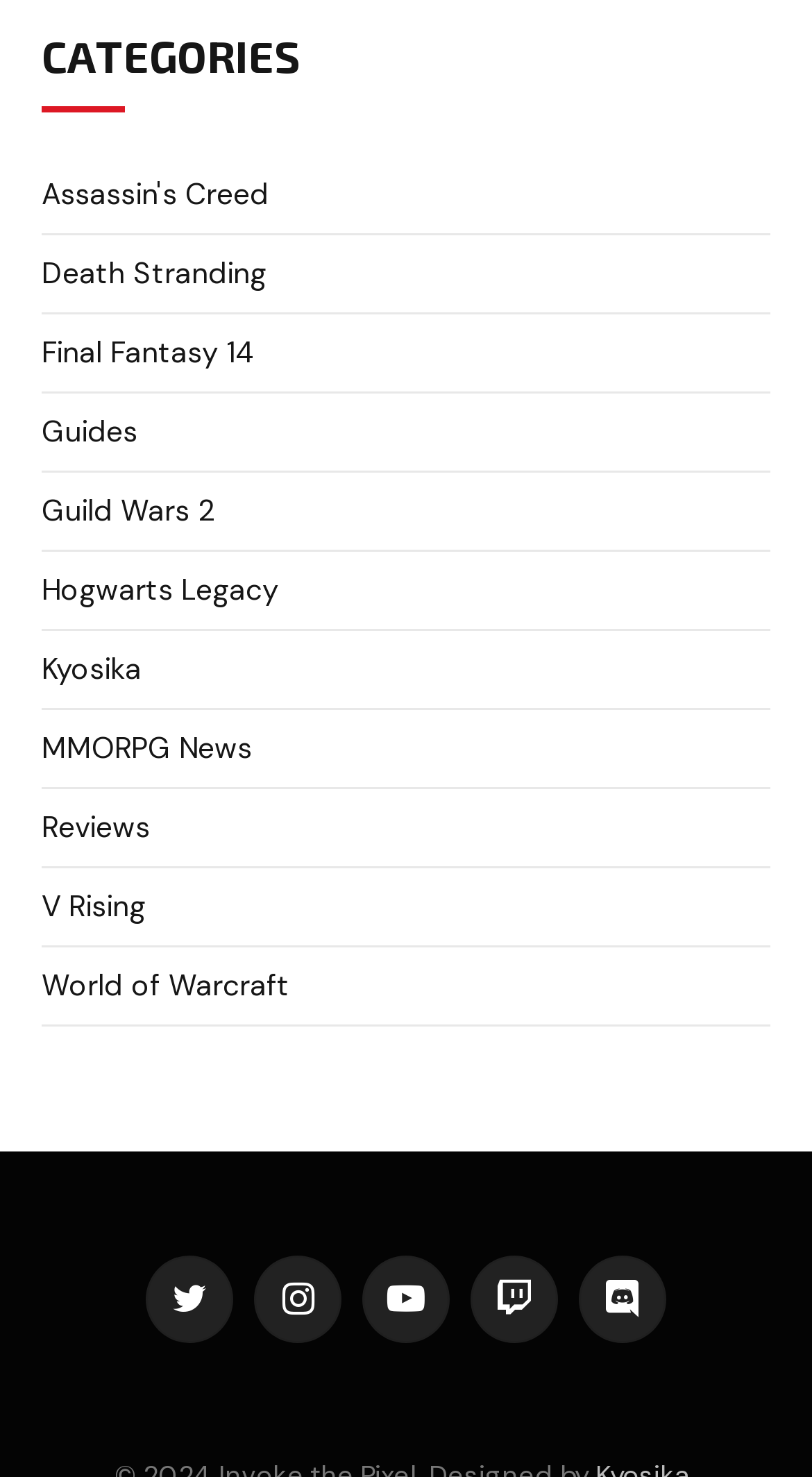Please determine the bounding box coordinates for the element with the description: "Final Fantasy 14".

[0.051, 0.224, 0.315, 0.253]